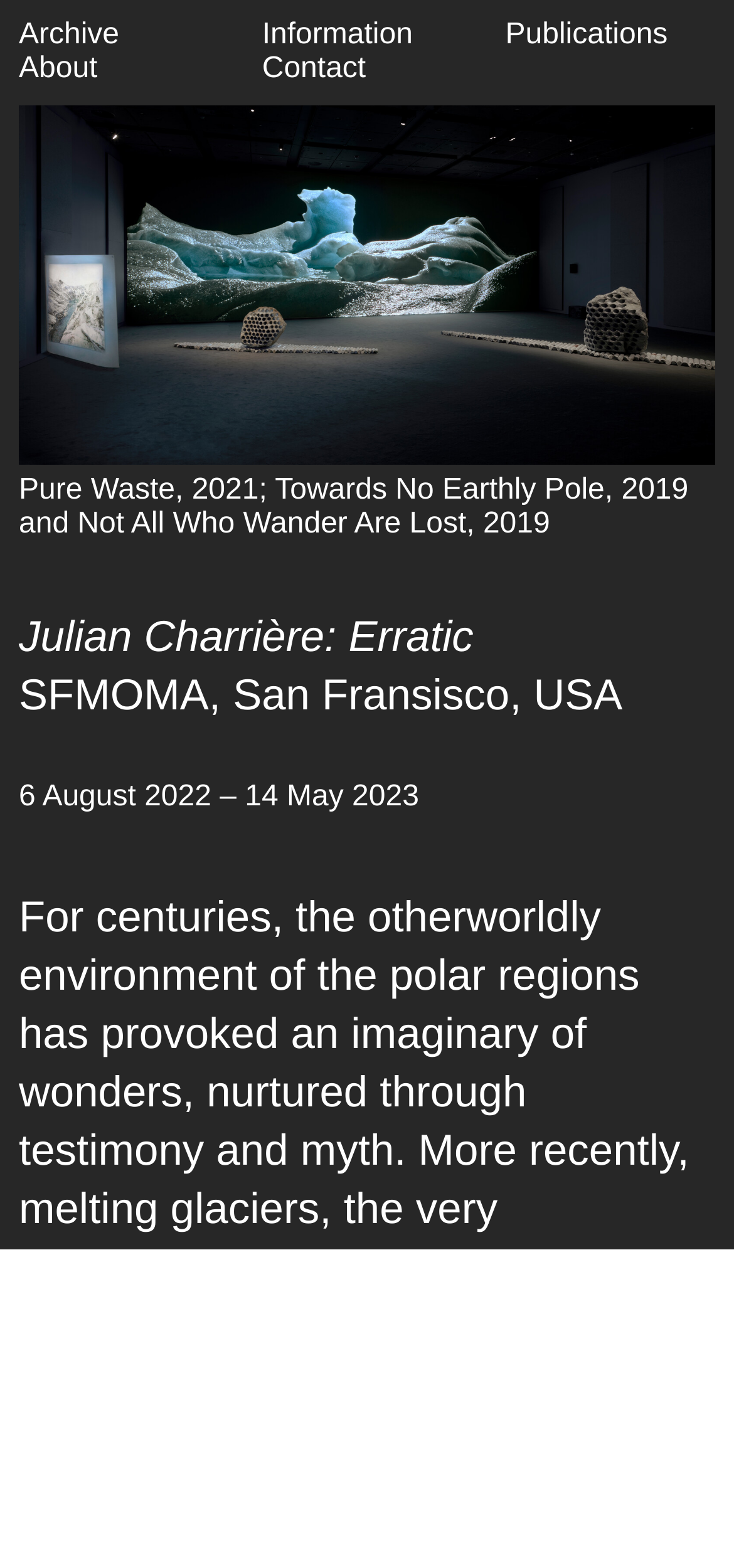What is the name of the artist?
Please provide a comprehensive answer based on the contents of the image.

The name of the artist can be found in the root element of the webpage, which is 'Julian Charrière'. This is also the title of the webpage.